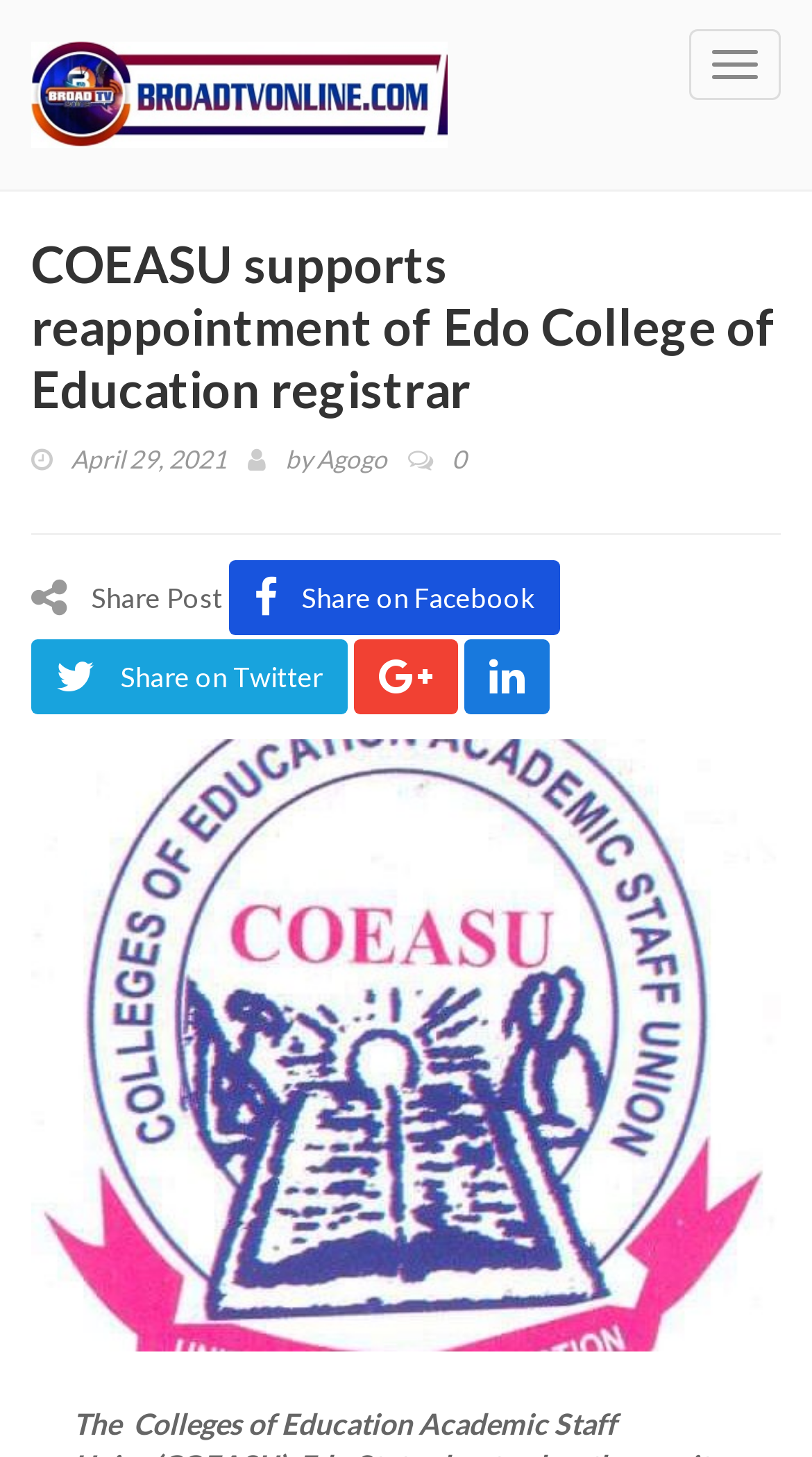Give a succinct answer to this question in a single word or phrase: 
What is the name of the website?

Broad TV Online